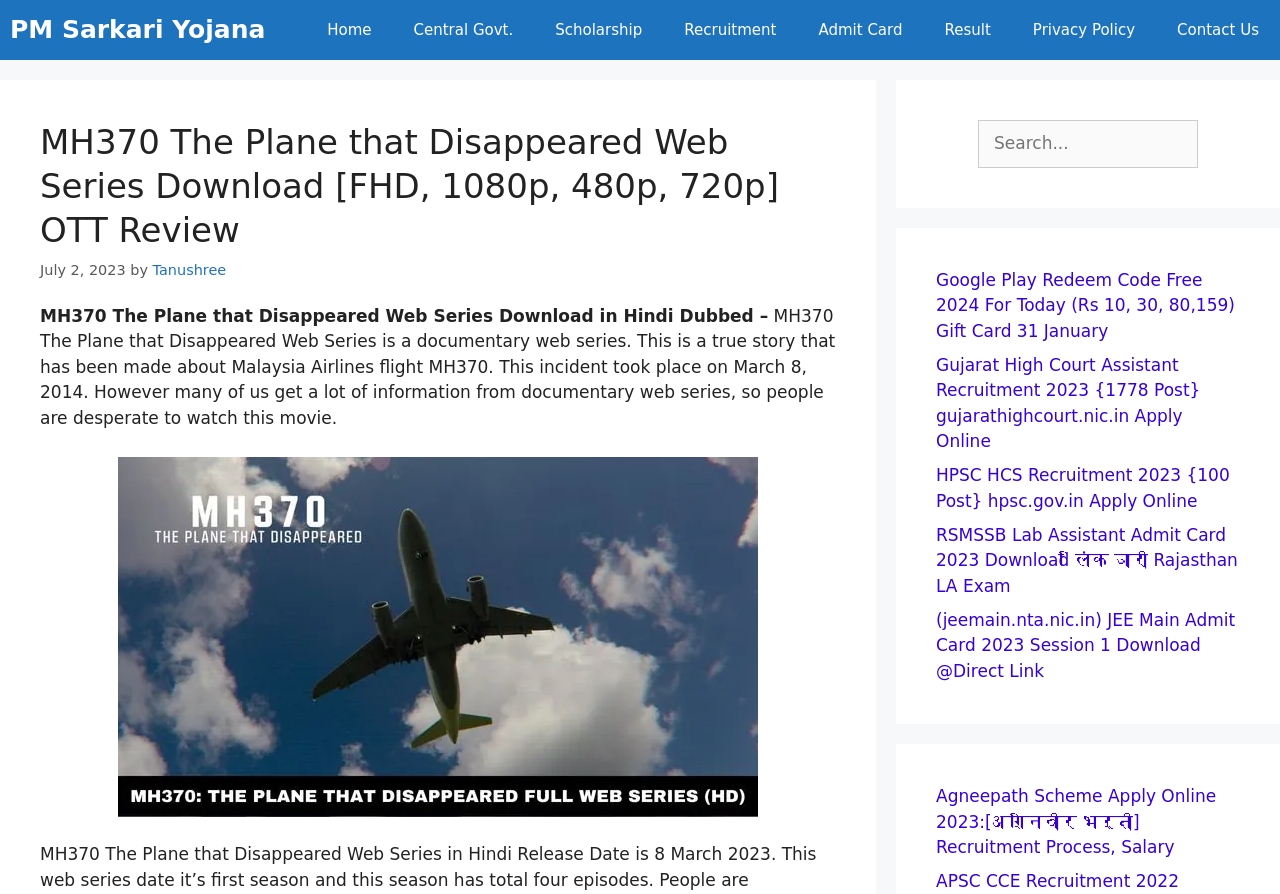What is the name of the web series?
Respond with a short answer, either a single word or a phrase, based on the image.

MH370 The Plane that Disappeared